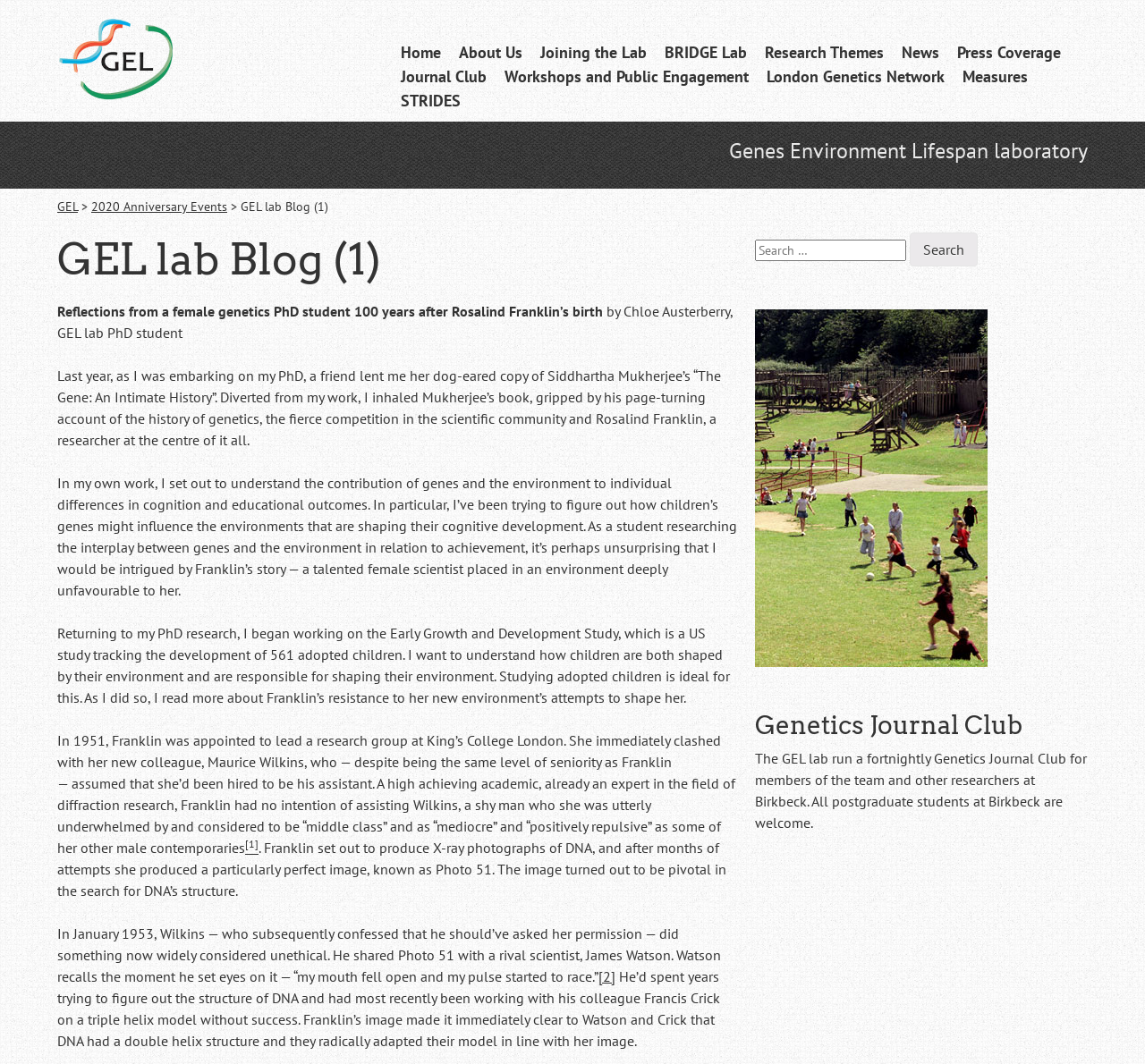What is the purpose of the search box?
Could you please answer the question thoroughly and with as much detail as possible?

The search box is located in the complementary region of the webpage and is accompanied by the static text 'Search for:'. This suggests that the purpose of the search box is to allow users to search the website for specific content.